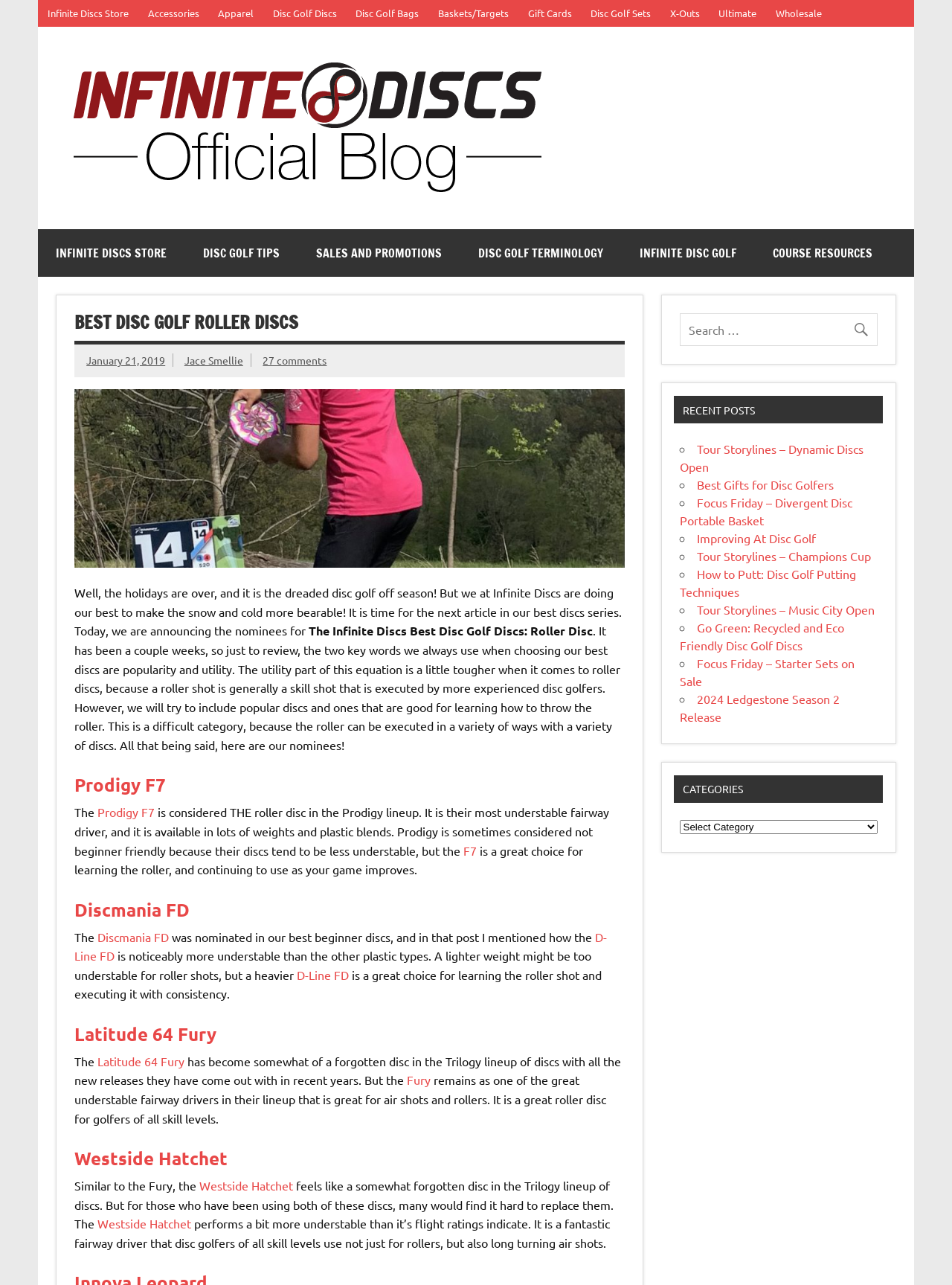Create a detailed summary of the webpage's content and design.

This webpage is about the Infinite Discs blog, specifically featuring an article on the best disc golf discs for roller shots. At the top, there is a navigation menu with links to the Infinite Discs store, accessories, apparel, disc golf discs, disc golf bags, baskets/targets, gift cards, disc golf sets, X-Outs, Ultimate, and Wholesale. Below the navigation menu, there is a heading that reads "BEST DISC GOLF ROLLER DISCS" and a brief introduction to the article.

The article discusses the nominees for the best disc golf discs for roller shots, which are the Prodigy F7, Discmania FD, Latitude 64 Fury, and Westside Hatchet. Each disc is described in detail, including its features, benefits, and suitability for different skill levels.

On the right side of the page, there is a section titled "RECENT POSTS" that lists several recent articles on the blog, including "Tour Storylines – Dynamic Discs Open", "Best Gifts for Disc Golfers", "Focus Friday – Divergent Disc Portable Basket", "Improving At Disc Golf", "Tour Storylines – Champions Cup", "How to Putt: Disc Golf Putting Techniques", and "Tour Storylines – Music City Open". Each article is represented by a bullet point and a brief title.

At the bottom of the page, there is a search bar and a button with a magnifying glass icon.